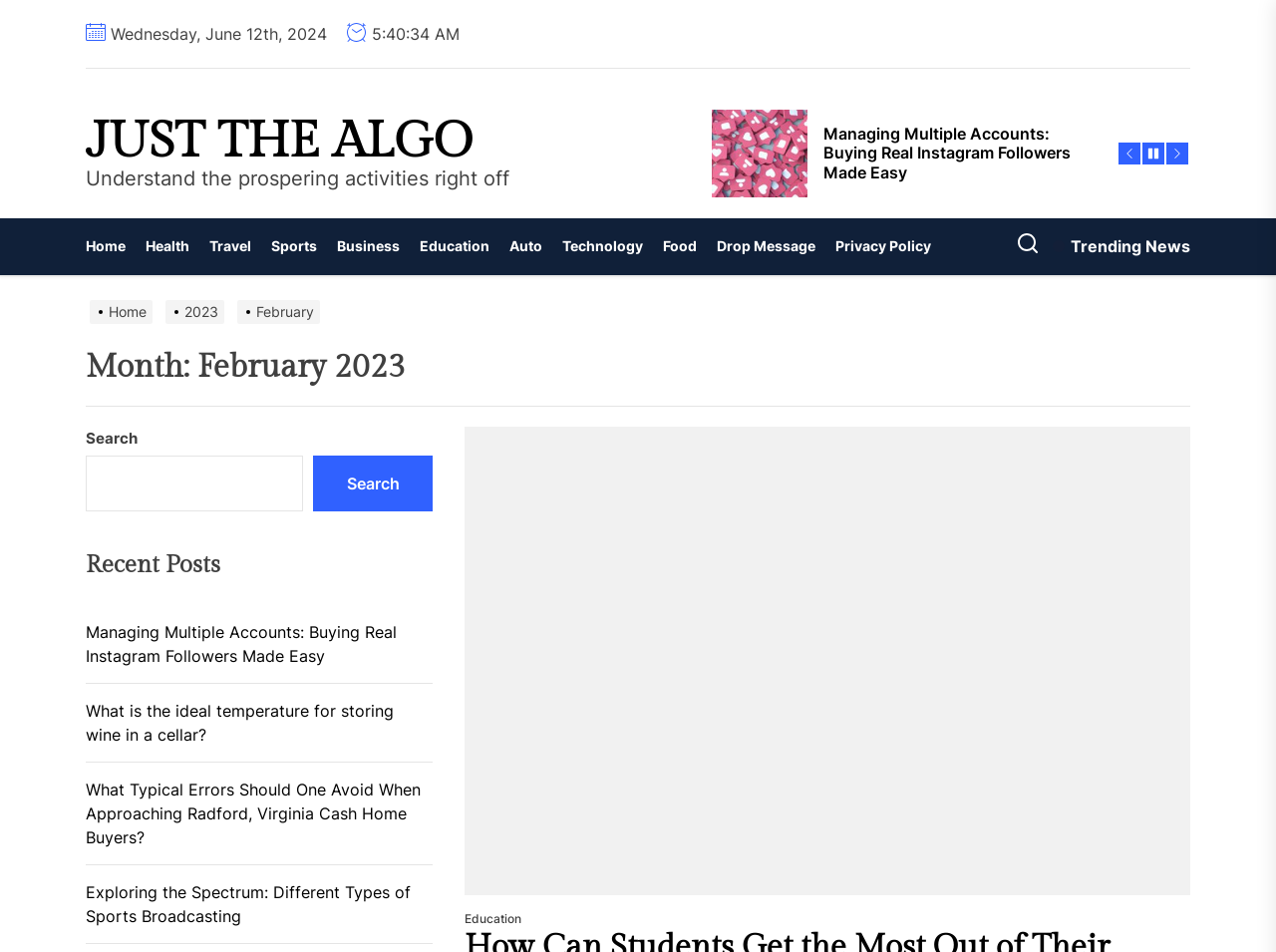Find the bounding box coordinates of the element you need to click on to perform this action: 'Go to 'Home' page'. The coordinates should be represented by four float values between 0 and 1, in the format [left, top, right, bottom].

[0.067, 0.229, 0.106, 0.289]